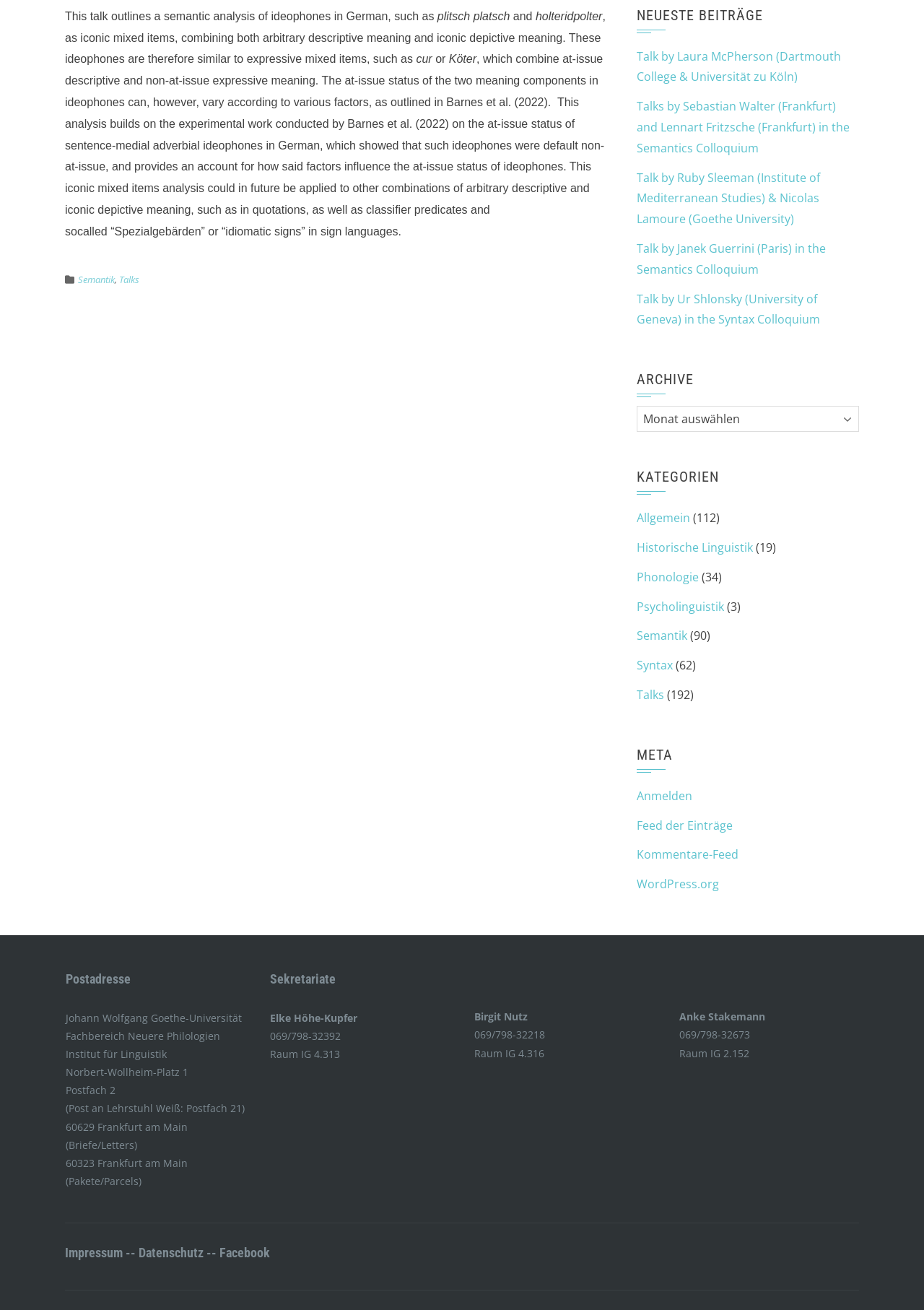Using the provided element description "Elke Höhe-Kupfer", determine the bounding box coordinates of the UI element.

[0.292, 0.771, 0.387, 0.782]